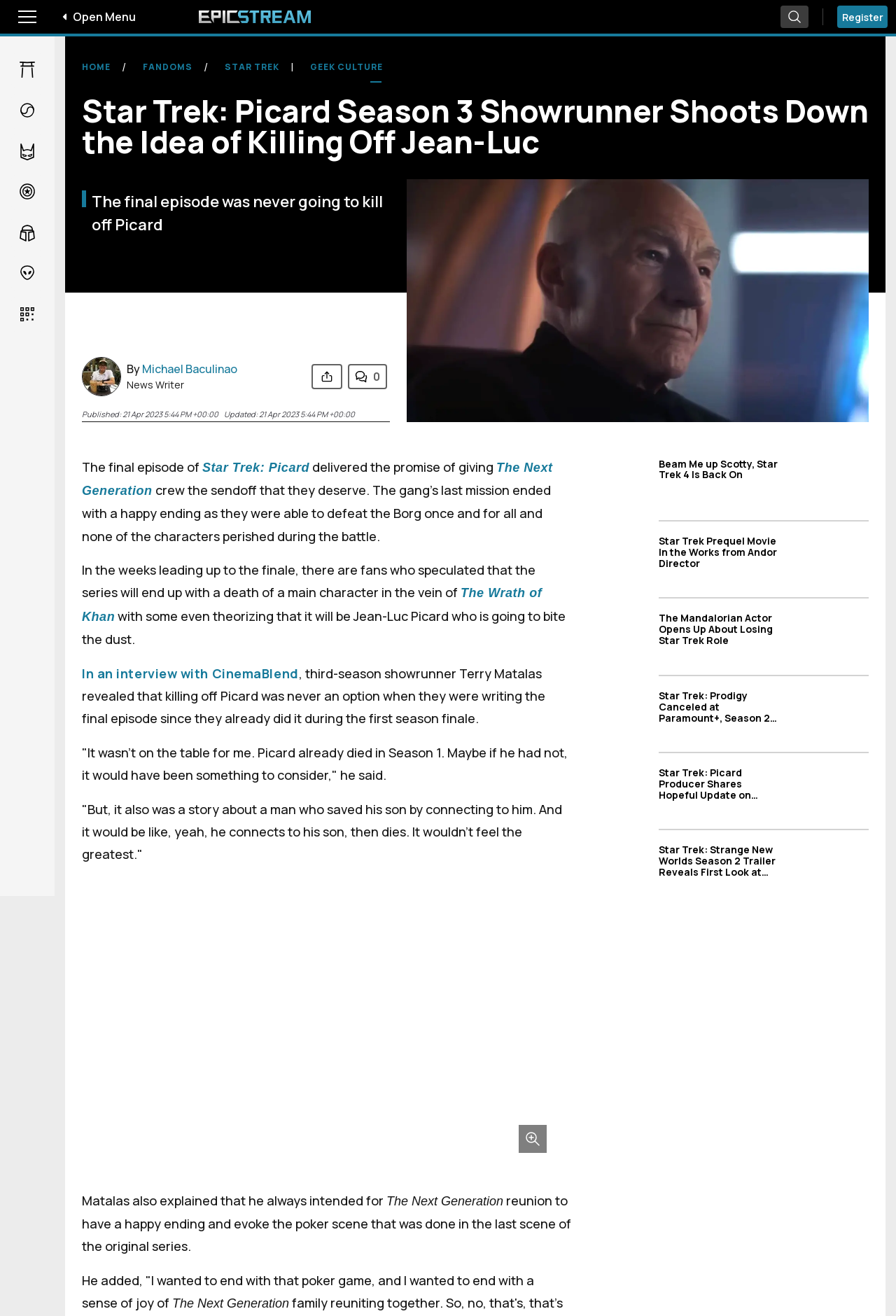Please identify the bounding box coordinates of the clickable area that will allow you to execute the instruction: "Search for articles".

[0.871, 0.004, 0.902, 0.021]